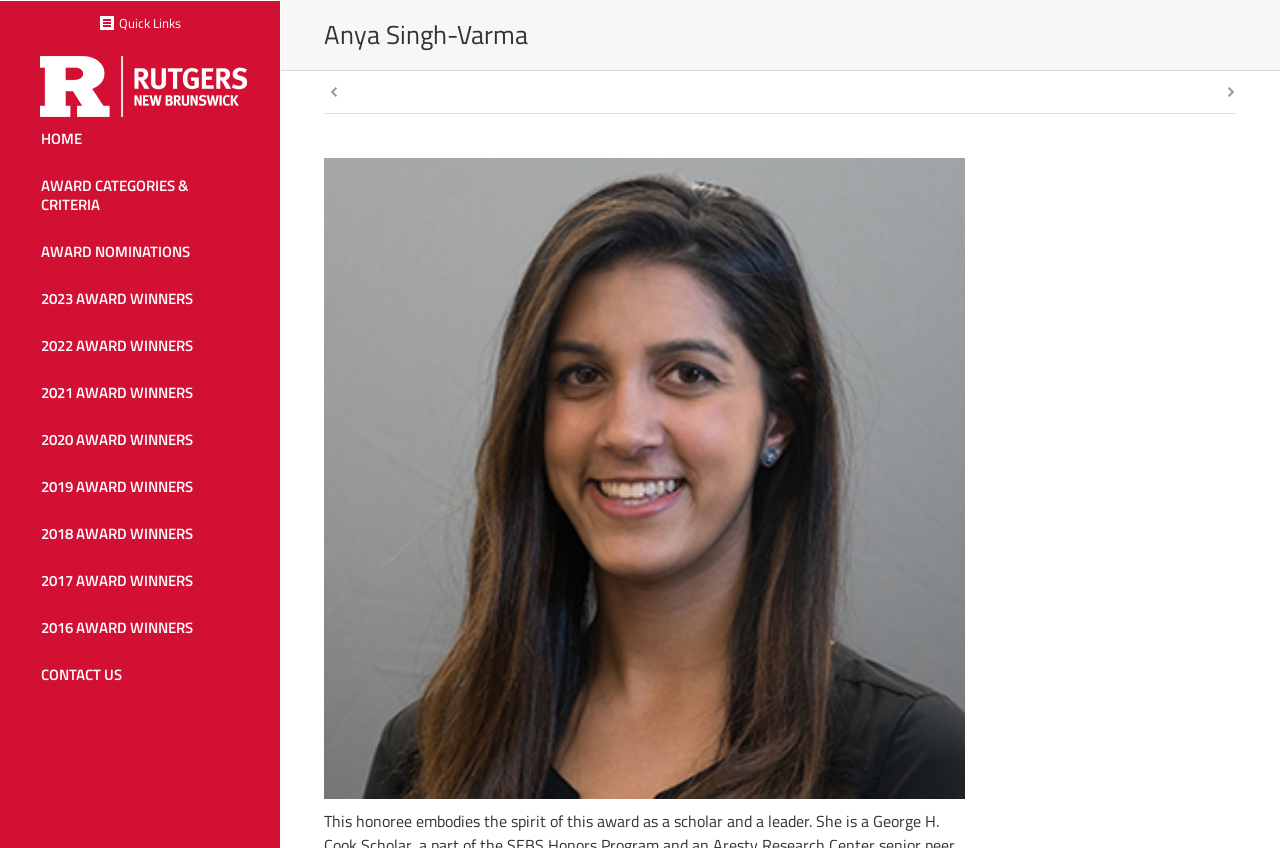Find the bounding box coordinates for the element described here: "Award Nominations".

[0.031, 0.283, 0.188, 0.308]